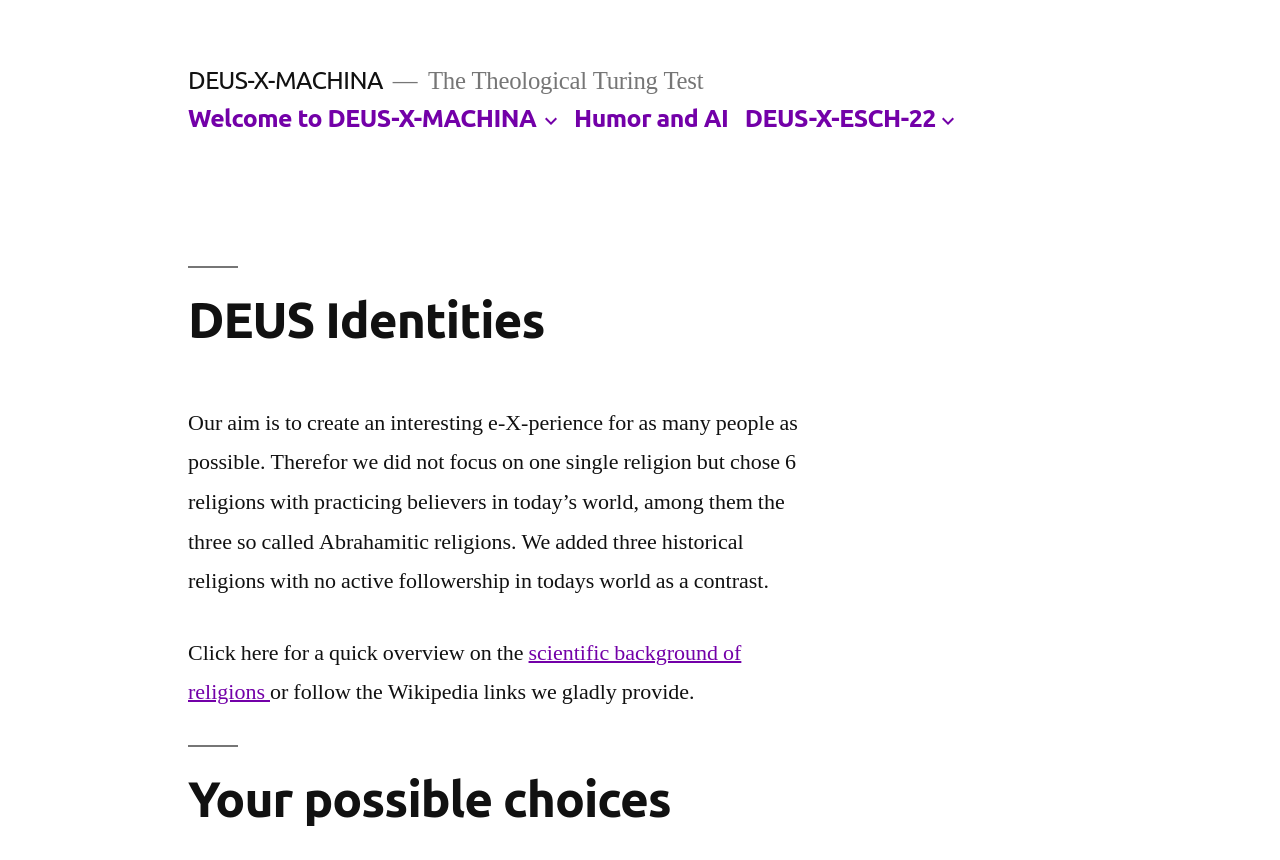Determine the bounding box for the UI element as described: "parent_node: DEUS-X-ESCH-22". The coordinates should be represented as four float numbers between 0 and 1, formatted as [left, top, right, bottom].

[0.731, 0.122, 0.75, 0.156]